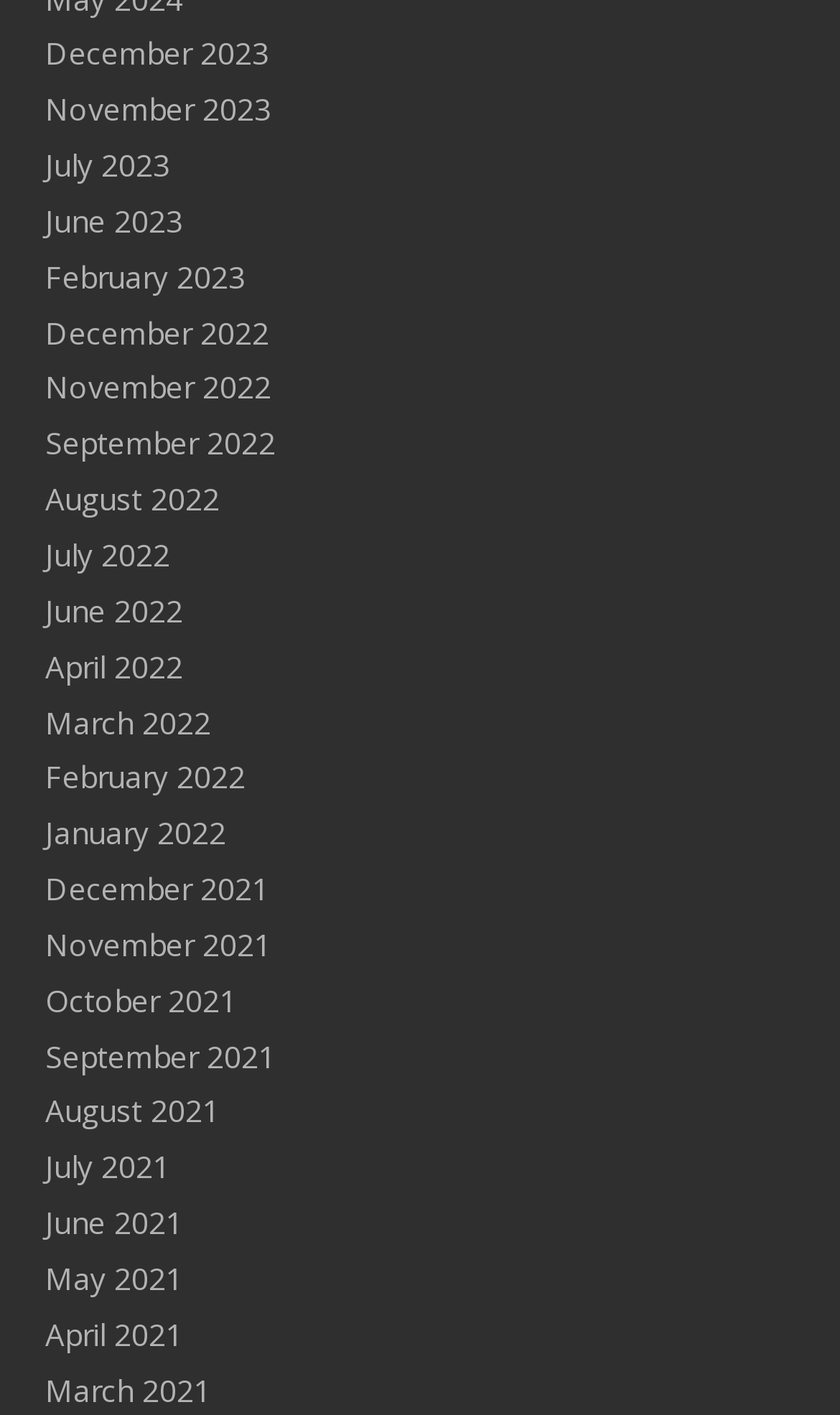How many links are there in total?
Using the image, answer in one word or phrase.

25